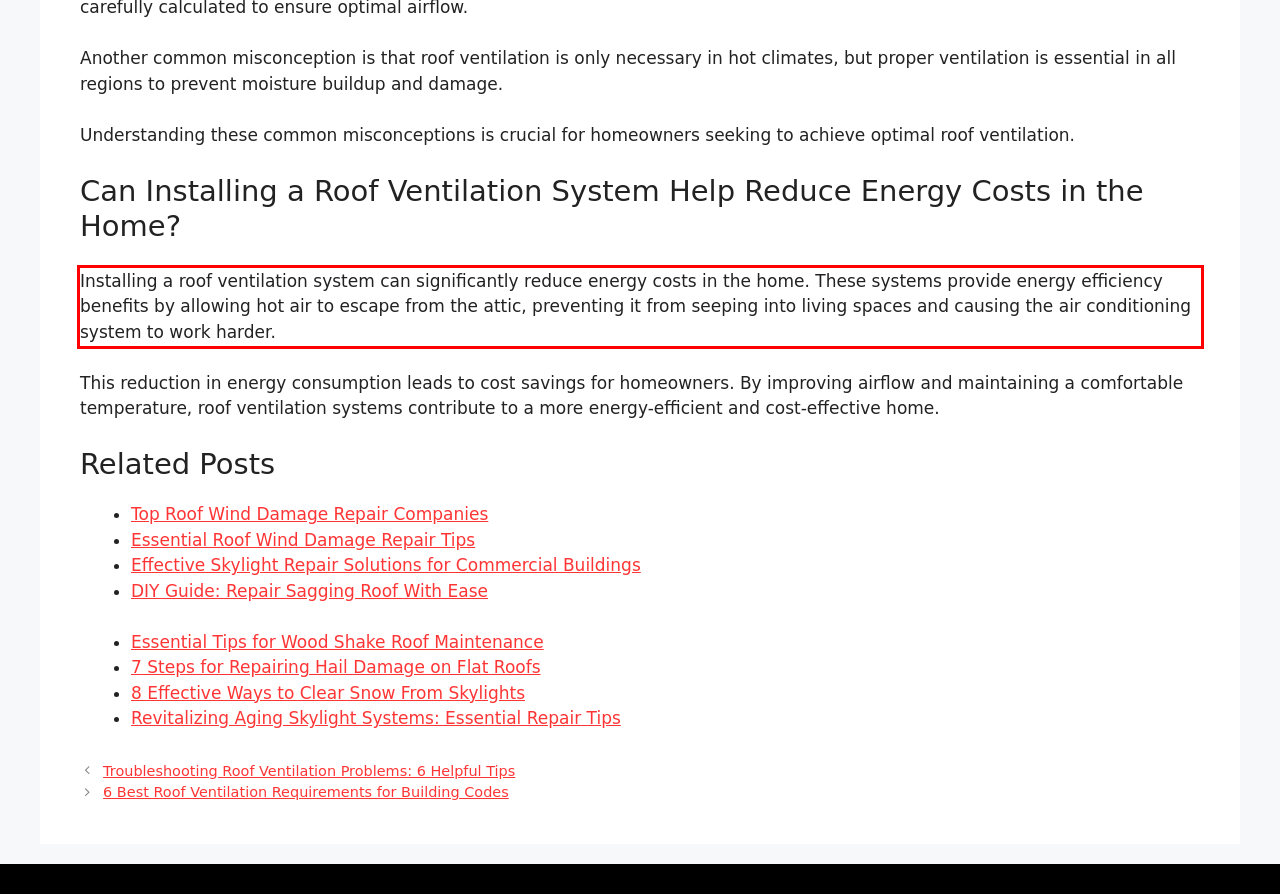You are provided with a screenshot of a webpage that includes a UI element enclosed in a red rectangle. Extract the text content inside this red rectangle.

Installing a roof ventilation system can significantly reduce energy costs in the home. These systems provide energy efficiency benefits by allowing hot air to escape from the attic, preventing it from seeping into living spaces and causing the air conditioning system to work harder.